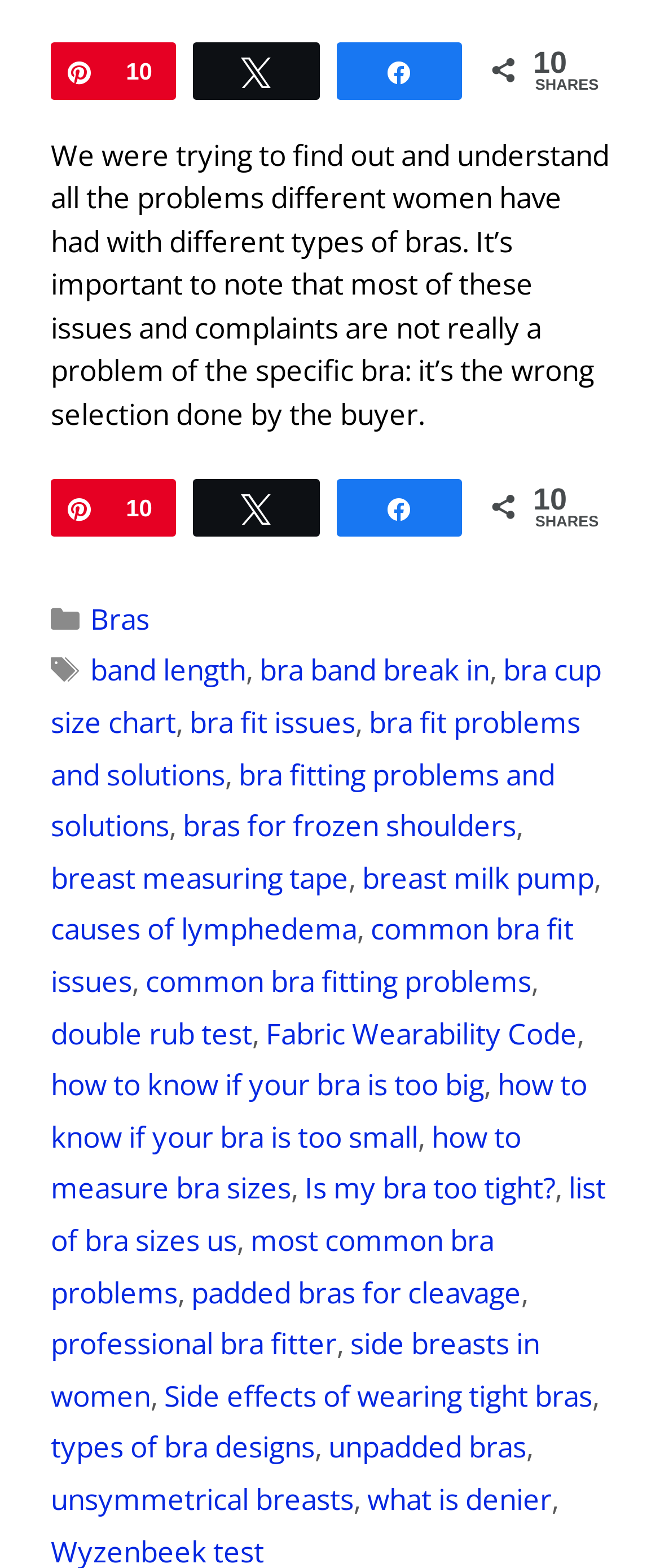Locate the bounding box of the UI element defined by this description: "breast milk pump". The coordinates should be given as four float numbers between 0 and 1, formatted as [left, top, right, bottom].

[0.549, 0.547, 0.9, 0.572]